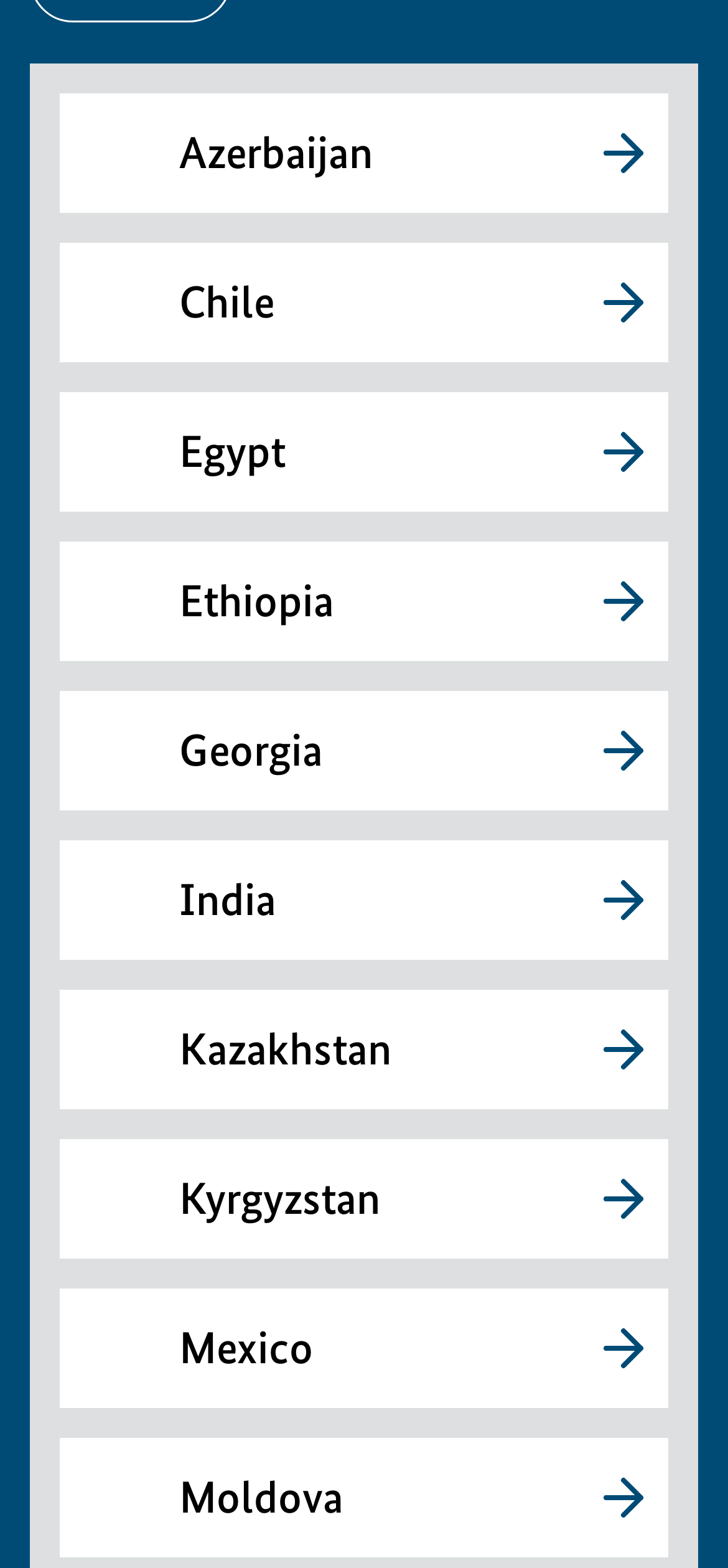Can you find the bounding box coordinates of the area I should click to execute the following instruction: "Discover Kazakhstan"?

[0.082, 0.632, 0.918, 0.708]